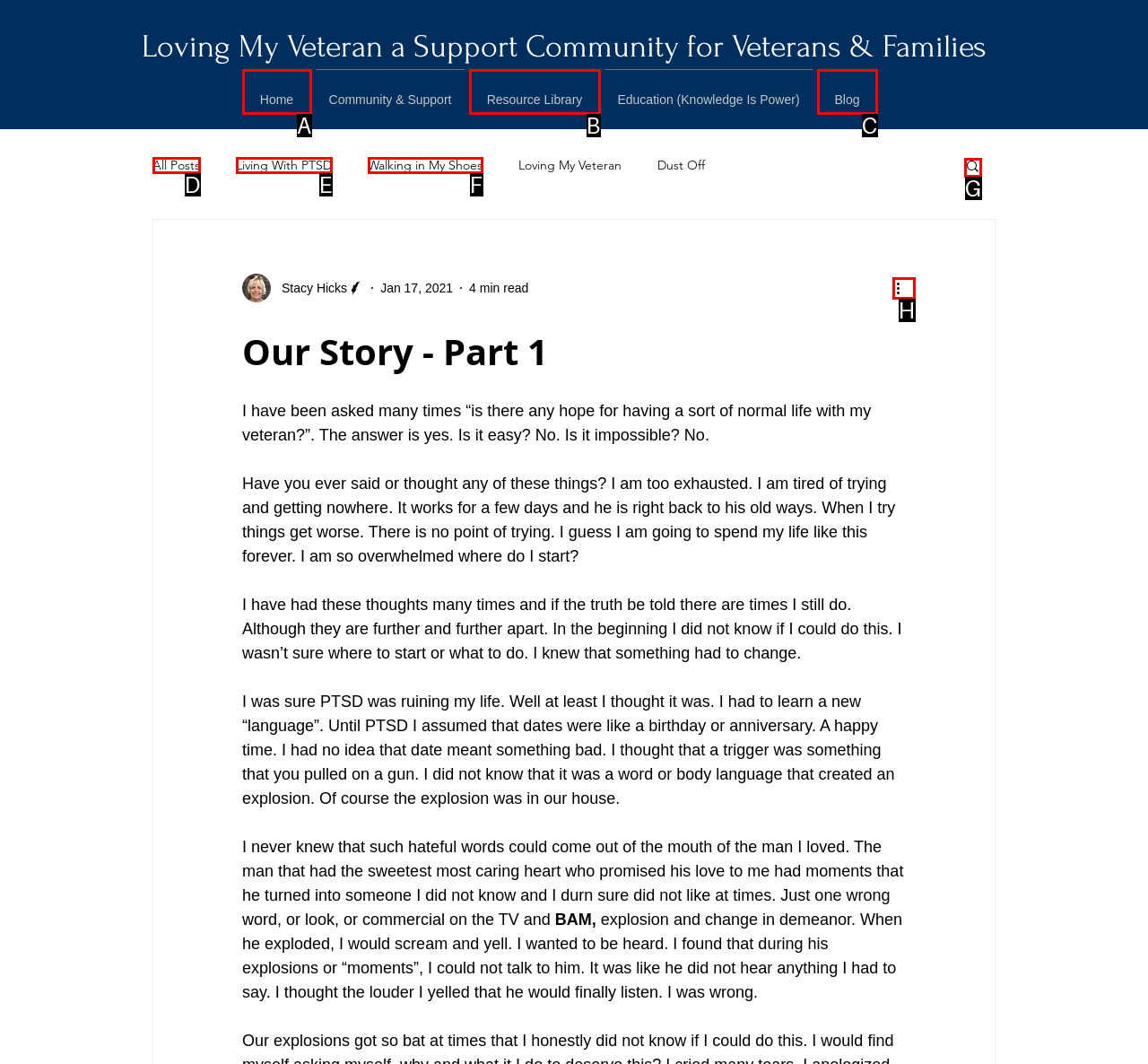Identify the correct UI element to click for this instruction: Click on the 'More actions' button
Respond with the appropriate option's letter from the provided choices directly.

H